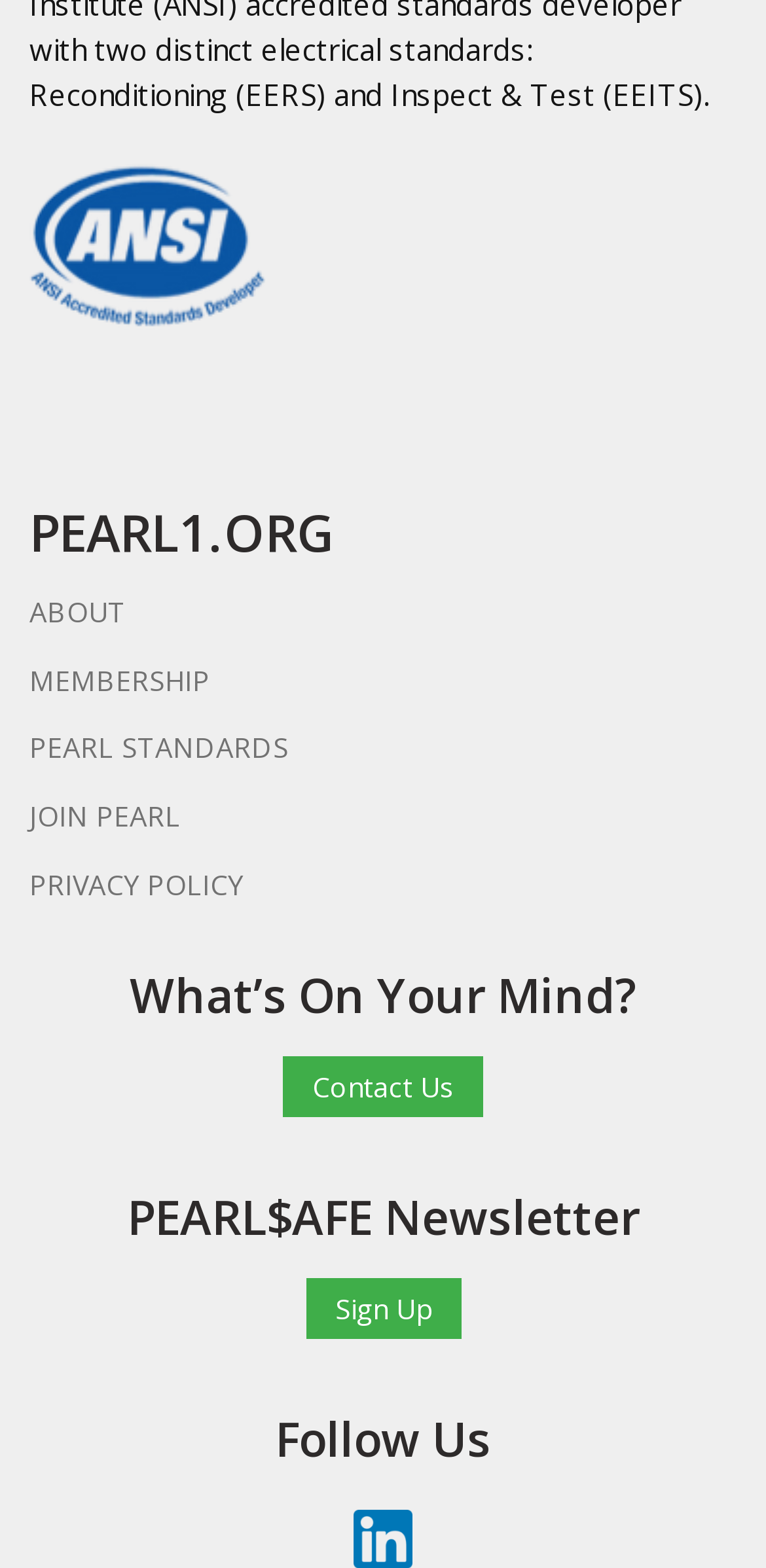Provide the bounding box coordinates of the section that needs to be clicked to accomplish the following instruction: "Follow Us."

[0.038, 0.896, 0.962, 0.938]